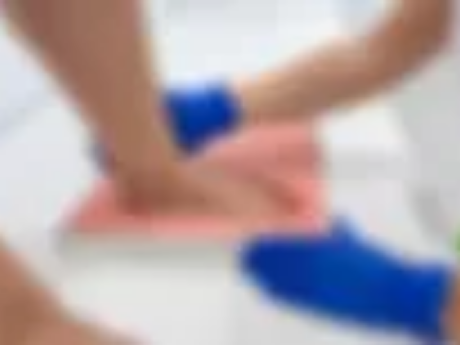Create a detailed narrative that captures the essence of the image.

This image depicts a close-up view of a foot care treatment session, focusing on a pair of feet being assessed or treated. The feet are positioned on a pink mat, likely used for comfortable and hygienic assessments. One foot is visibly wearing a blue protective sock, indicating a professional foot care procedure, possibly for conditions related to athlete's foot or general foot health. A hand, likely that of a healthcare professional, is gently holding one of the feet, suggesting careful examination or treatment. The overall setting appears to be clean and clinical, emphasizing the importance of hygiene and care in pediatric foot treatments.